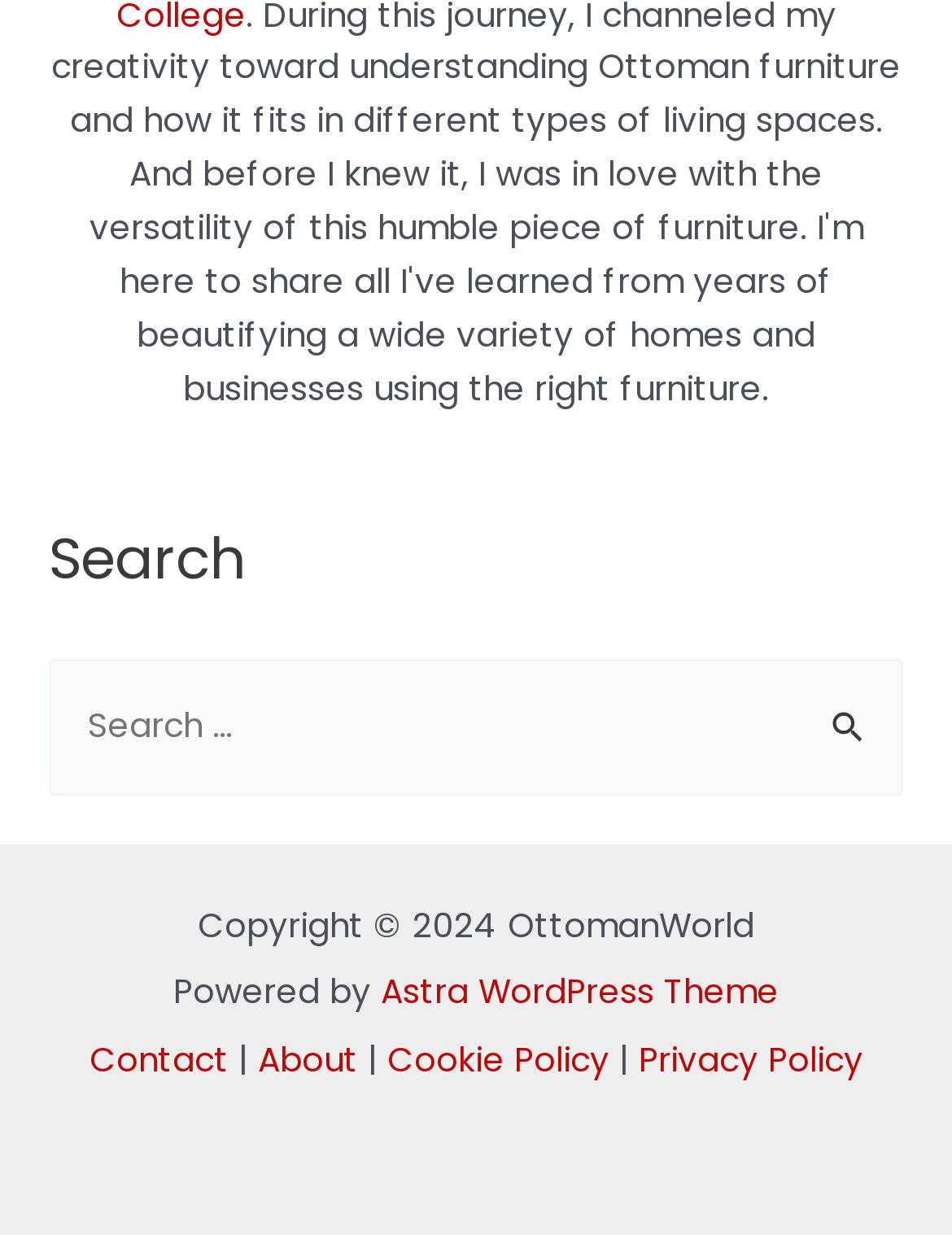What is the theme of the website?
Based on the image content, provide your answer in one word or a short phrase.

Astra WordPress Theme